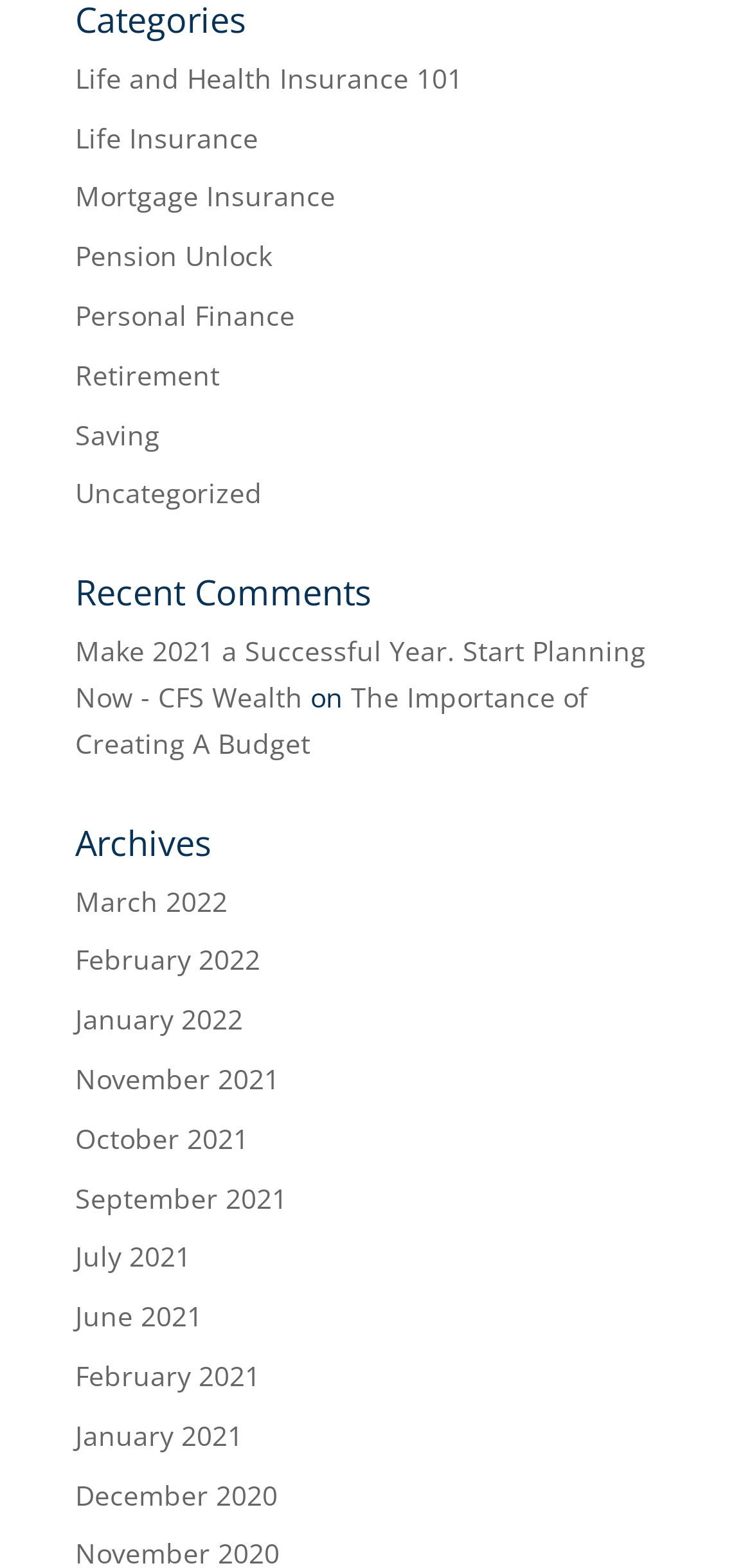How many links are under the 'Categories' heading?
Answer the question with a single word or phrase by looking at the picture.

8